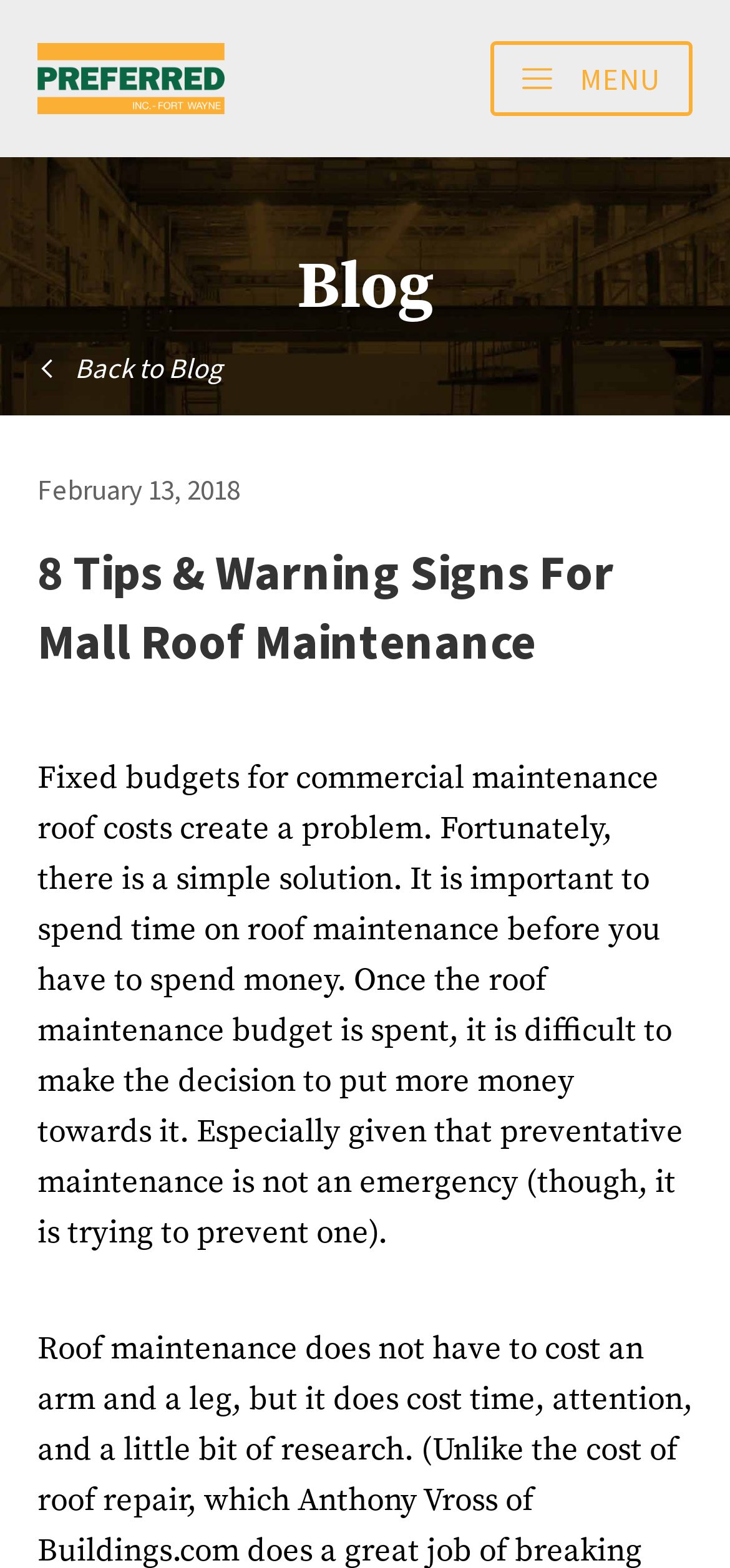What is the topic of the blog post?
Answer the question with detailed information derived from the image.

I found the answer by examining the heading element with the text '8 Tips & Warning Signs For Mall Roof Maintenance'. This heading is likely the title of the blog post, and it indicates that the topic is related to mall roof maintenance.